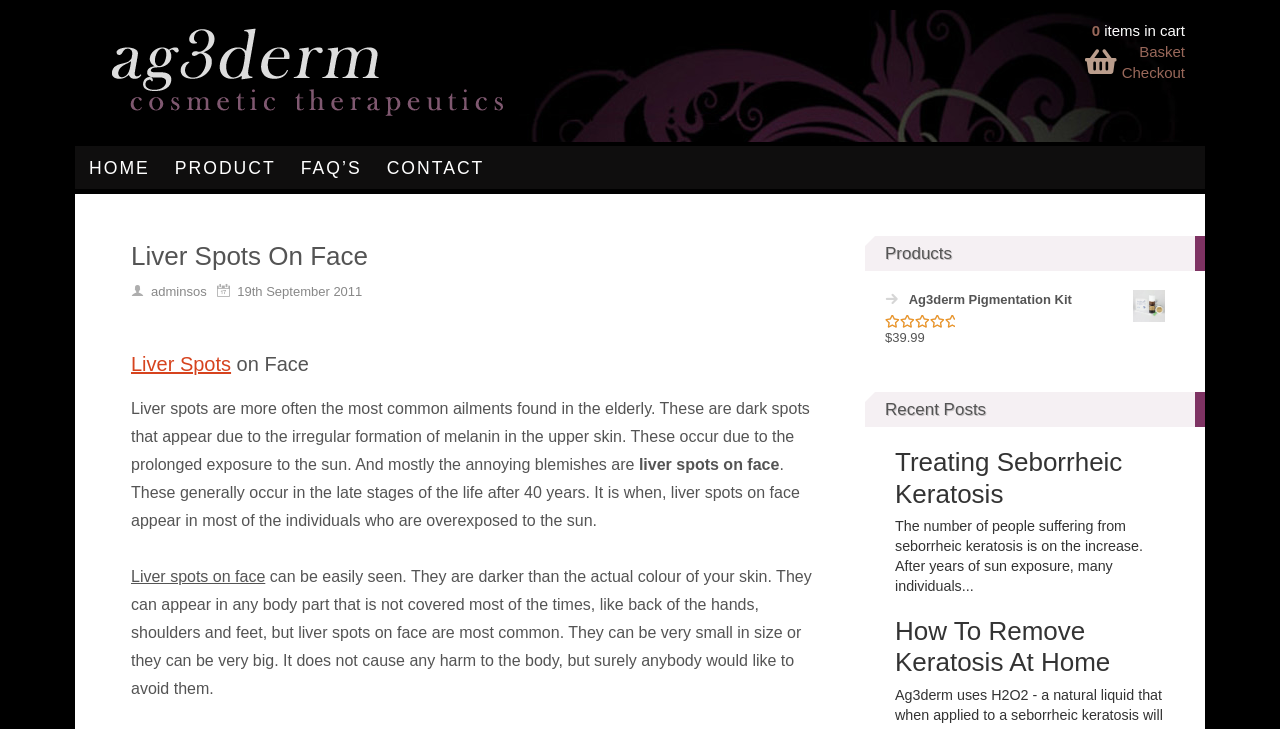Identify the bounding box coordinates of the element to click to follow this instruction: 'Explore the article 'Dominican friar describes cards''. Ensure the coordinates are four float values between 0 and 1, provided as [left, top, right, bottom].

None